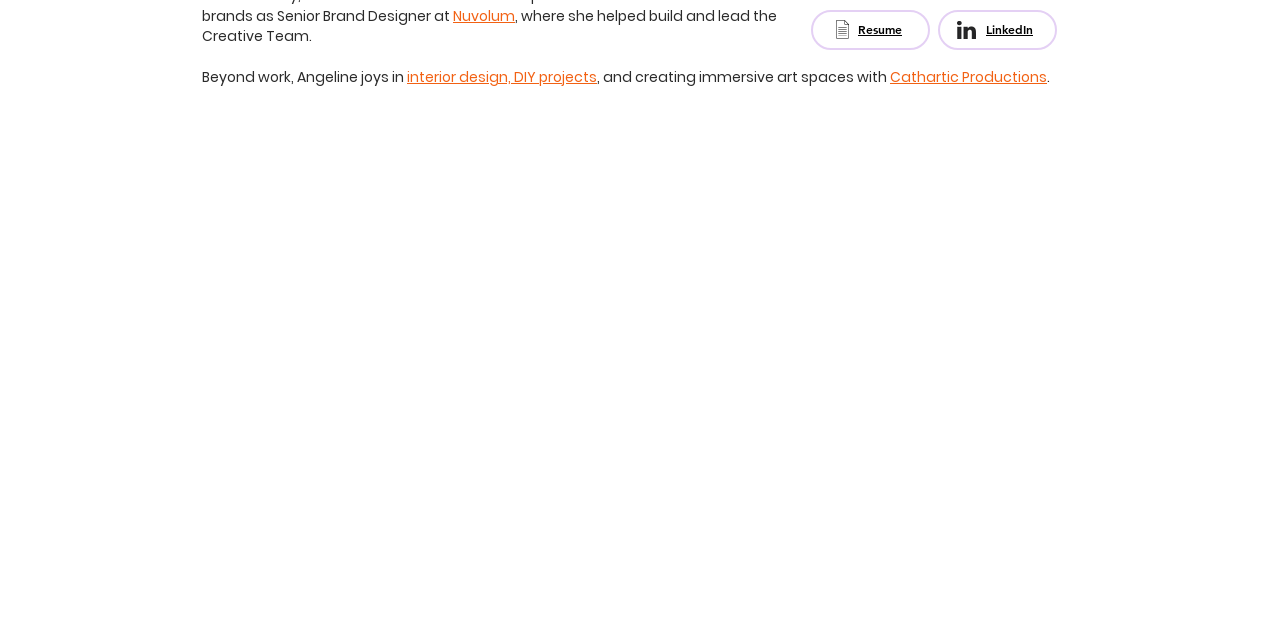Please determine the bounding box of the UI element that matches this description: interior design, DIY projects. The coordinates should be given as (top-left x, top-left y, bottom-right x, bottom-right y), with all values between 0 and 1.

[0.318, 0.105, 0.466, 0.136]